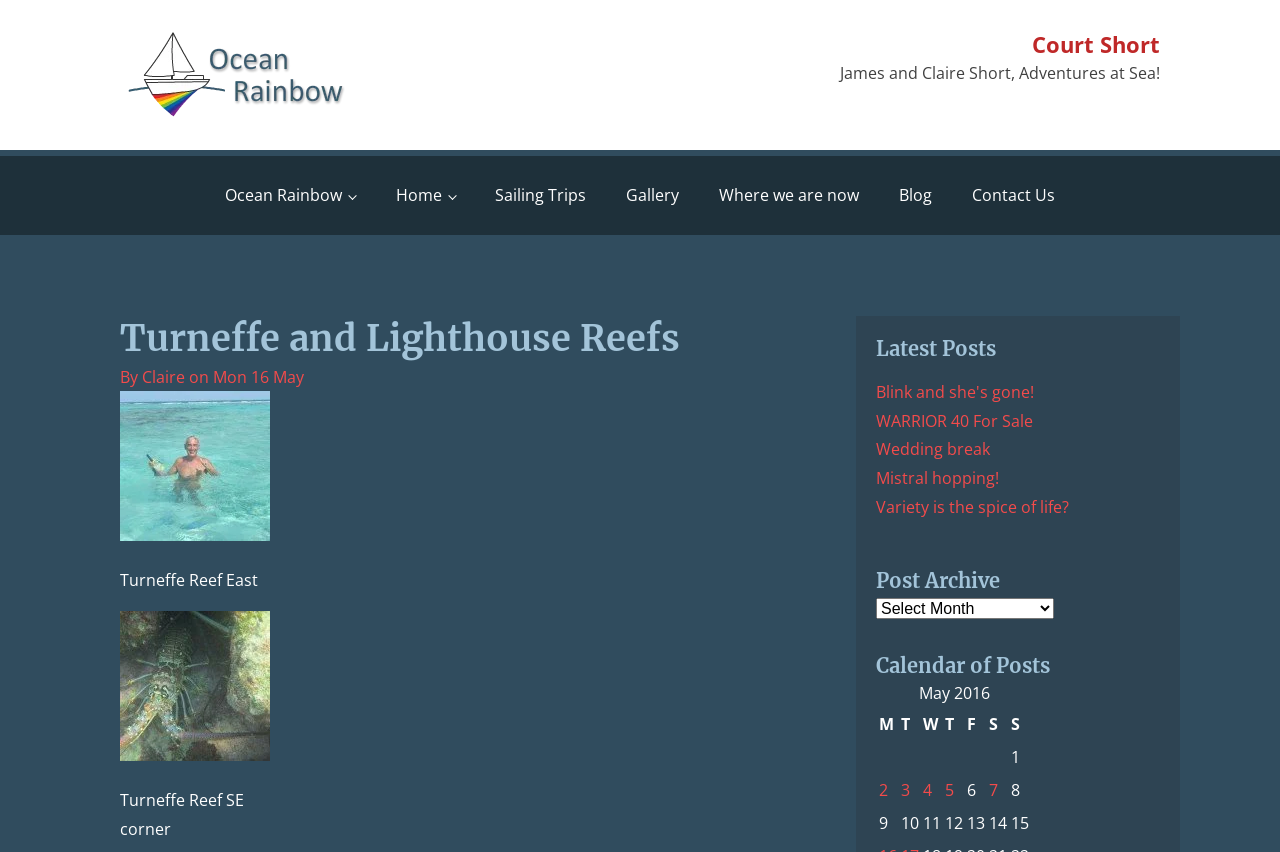Identify the bounding box coordinates of the section to be clicked to complete the task described by the following instruction: "Read 'Blink and she's gone!' post". The coordinates should be four float numbers between 0 and 1, formatted as [left, top, right, bottom].

[0.684, 0.447, 0.808, 0.473]